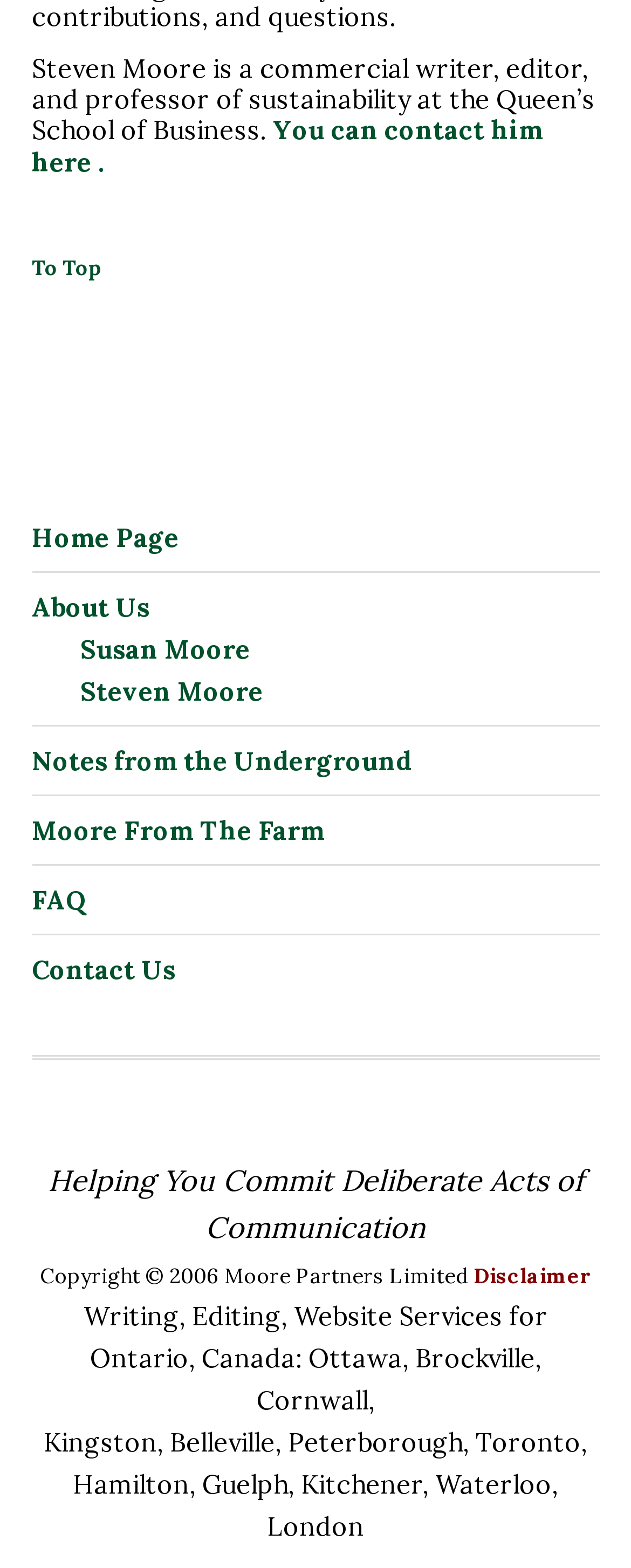Locate the bounding box coordinates of the area you need to click to fulfill this instruction: 'scroll to Top'. The coordinates must be in the form of four float numbers ranging from 0 to 1: [left, top, right, bottom].

[0.05, 0.162, 0.163, 0.18]